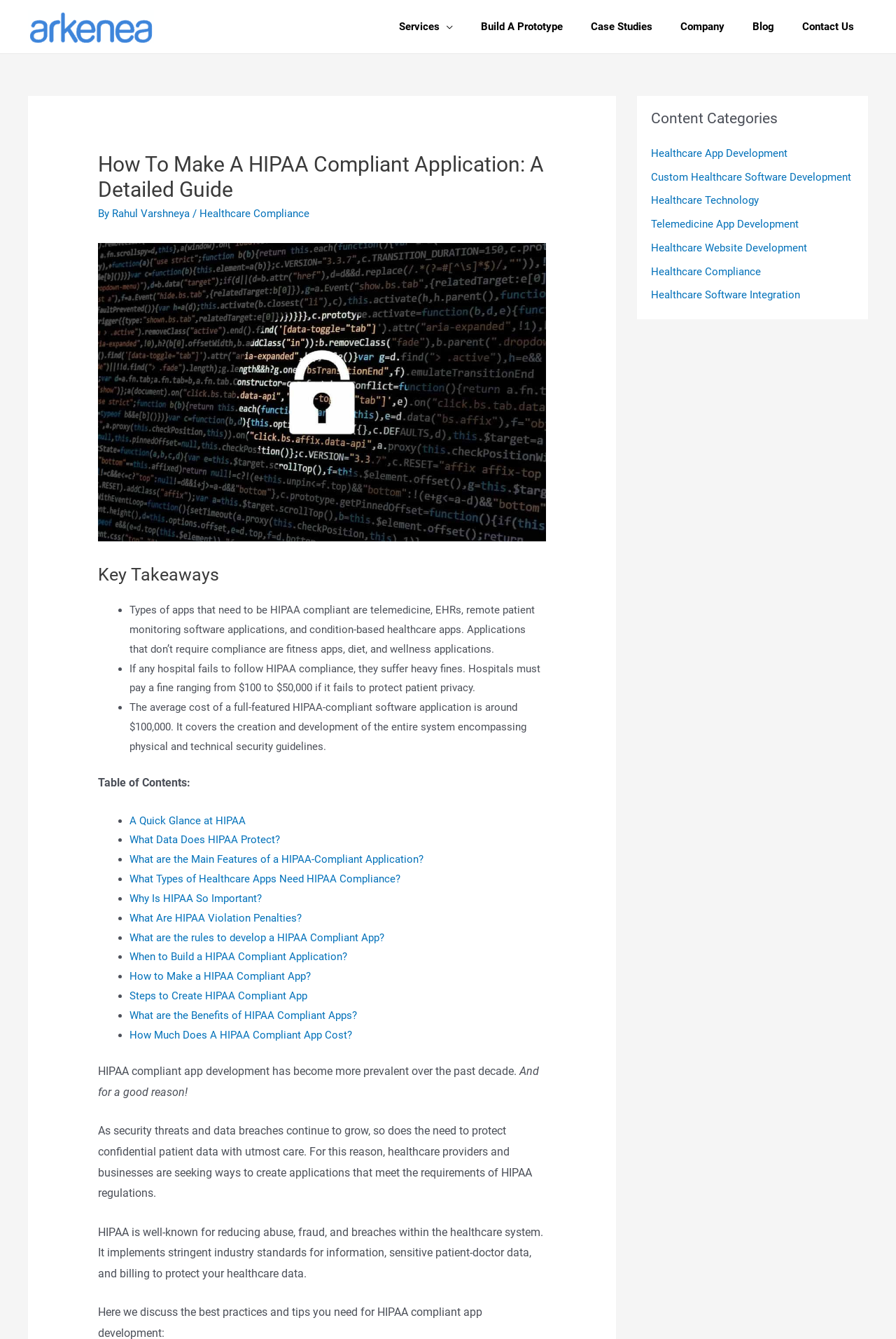Identify and generate the primary title of the webpage.

How To Make A HIPAA Compliant Application: A Detailed Guide